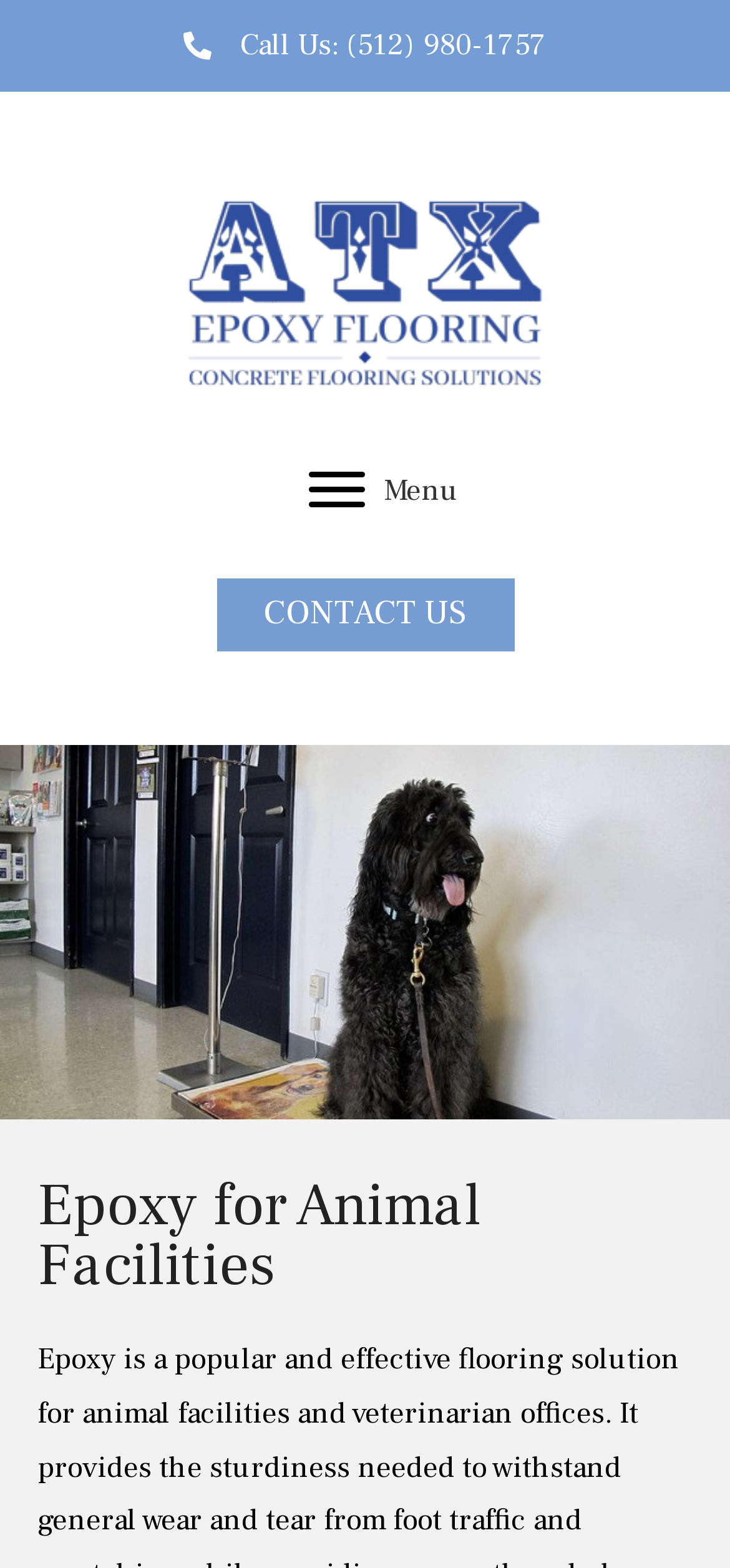From the webpage screenshot, predict the bounding box coordinates (top-left x, top-left y, bottom-right x, bottom-right y) for the UI element described here: (512) 980-1757

[0.474, 0.017, 0.749, 0.041]